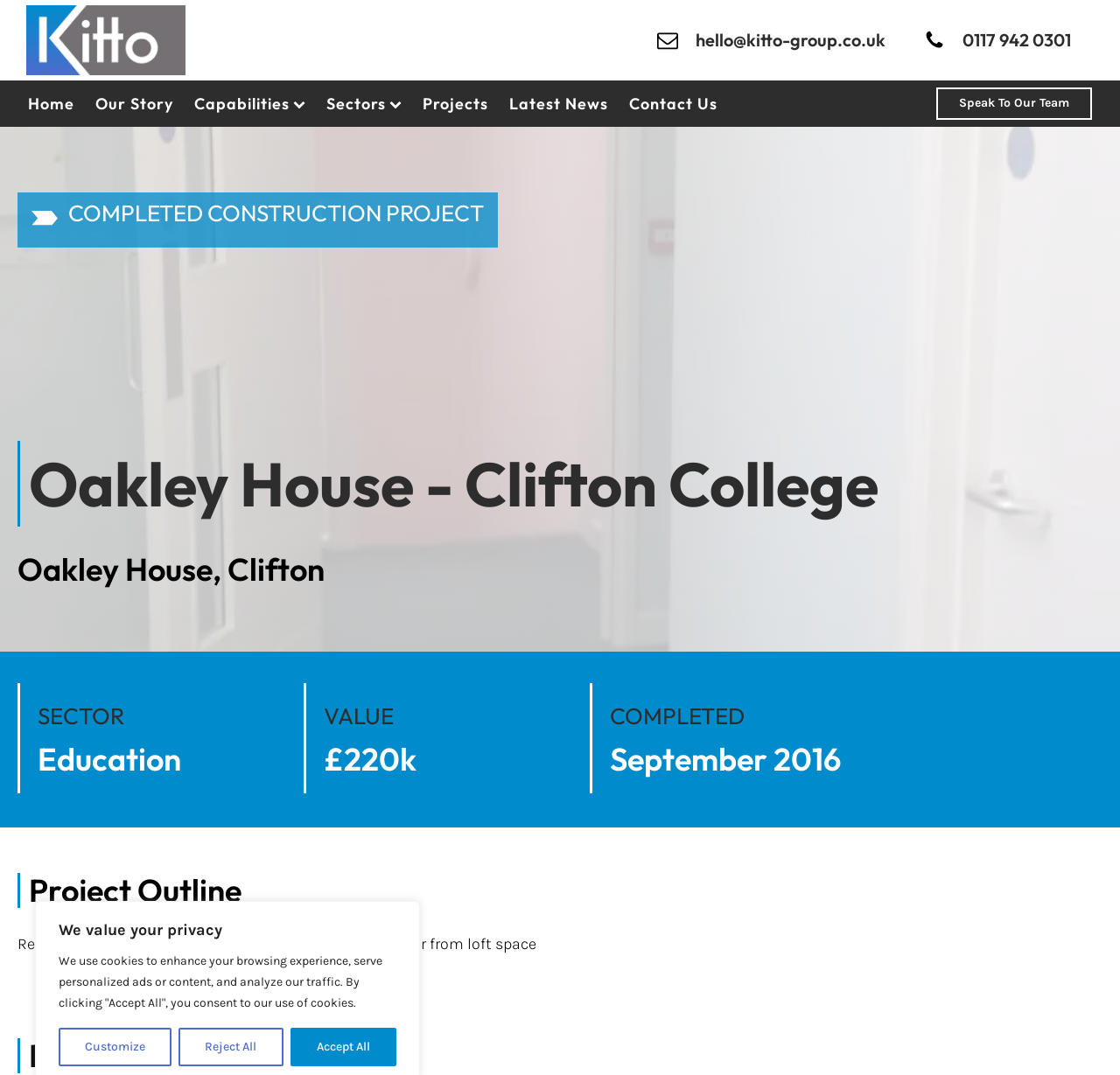What is the value of the project?
Provide a well-explained and detailed answer to the question.

I found the value of the project by looking at the headings on the webpage. The heading 'VALUE' is followed by the text '£220k', which indicates that the value of the project is £220k.